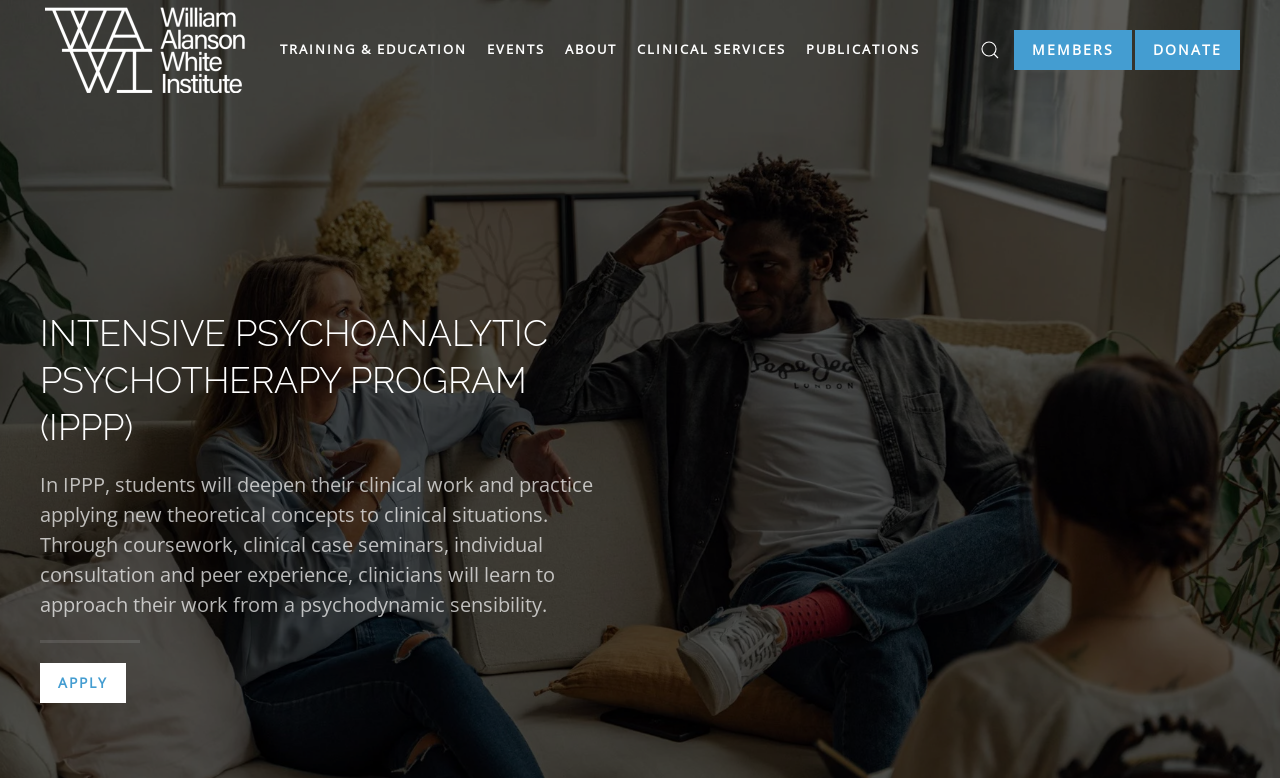Write a detailed summary of the webpage.

The webpage is about the Intensive Psychoanalytic Psychotherapy Program (IPPP) at the William Alanson White Institute. At the top left, there is a link to go "Back to home". Next to it, there are five main navigation links: "TRAINING & EDUCATION", "EVENTS", "ABOUT", "CLINICAL SERVICES", and "PUBLICATIONS", which are aligned horizontally. 

To the right of these links, there is a small icon represented by an image, followed by two more links: "MEMBERS" and "DONATE". 

Below the navigation links, there is a prominent heading that reads "INTENSIVE PSYCHOANALYTIC PSYCHOTHERAPY PROGRAM (IPPP)". 

Underneath the heading, there is a paragraph of text that describes the program, explaining how students will deepen their clinical work and practice applying new theoretical concepts to clinical situations. 

Below the paragraph, there is a horizontal separator line. 

Finally, at the bottom left, there is a call-to-action link to "APPLY" to the program.